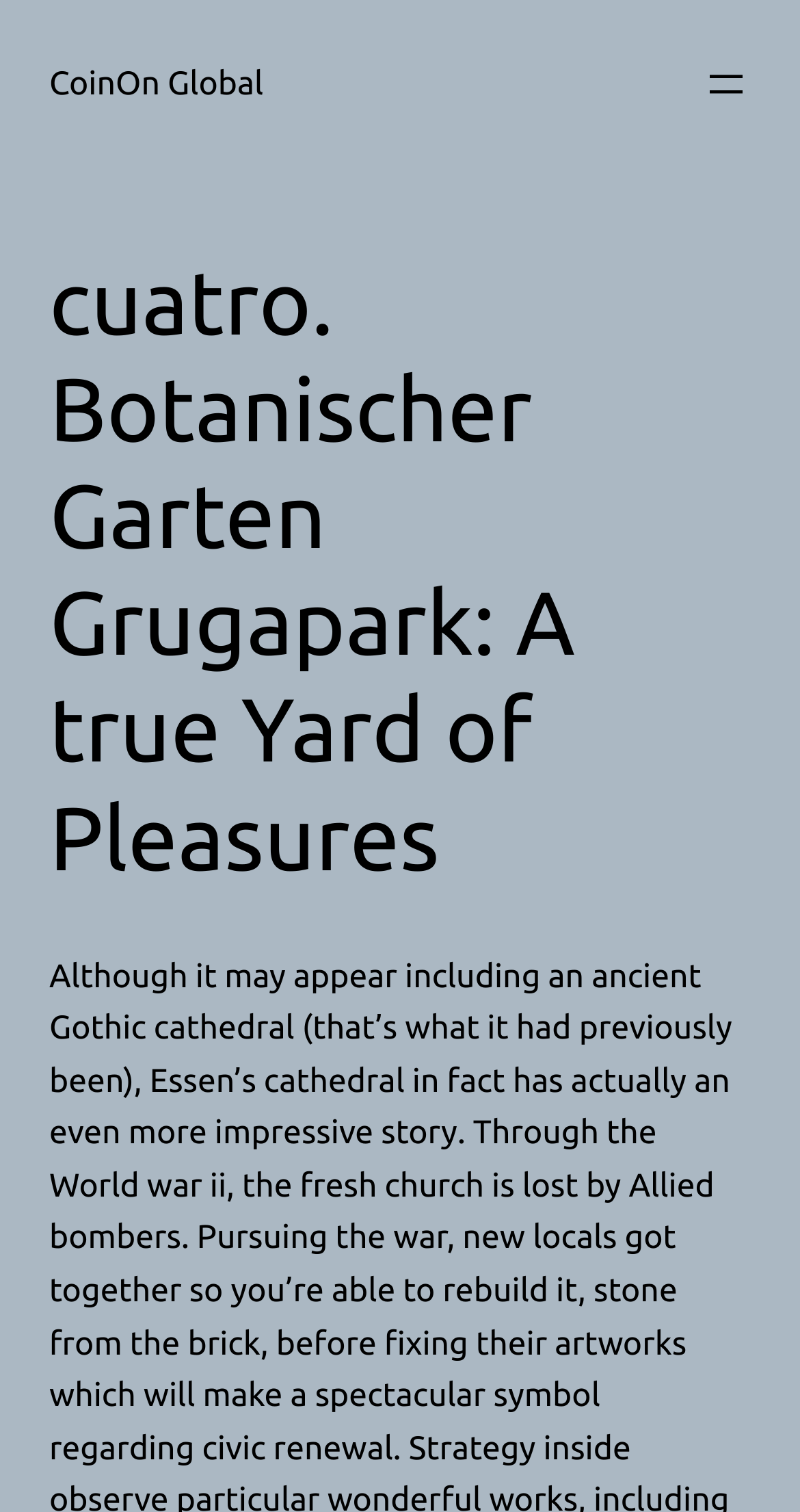Find the bounding box coordinates for the element described here: "CoinOn Global".

[0.062, 0.043, 0.329, 0.067]